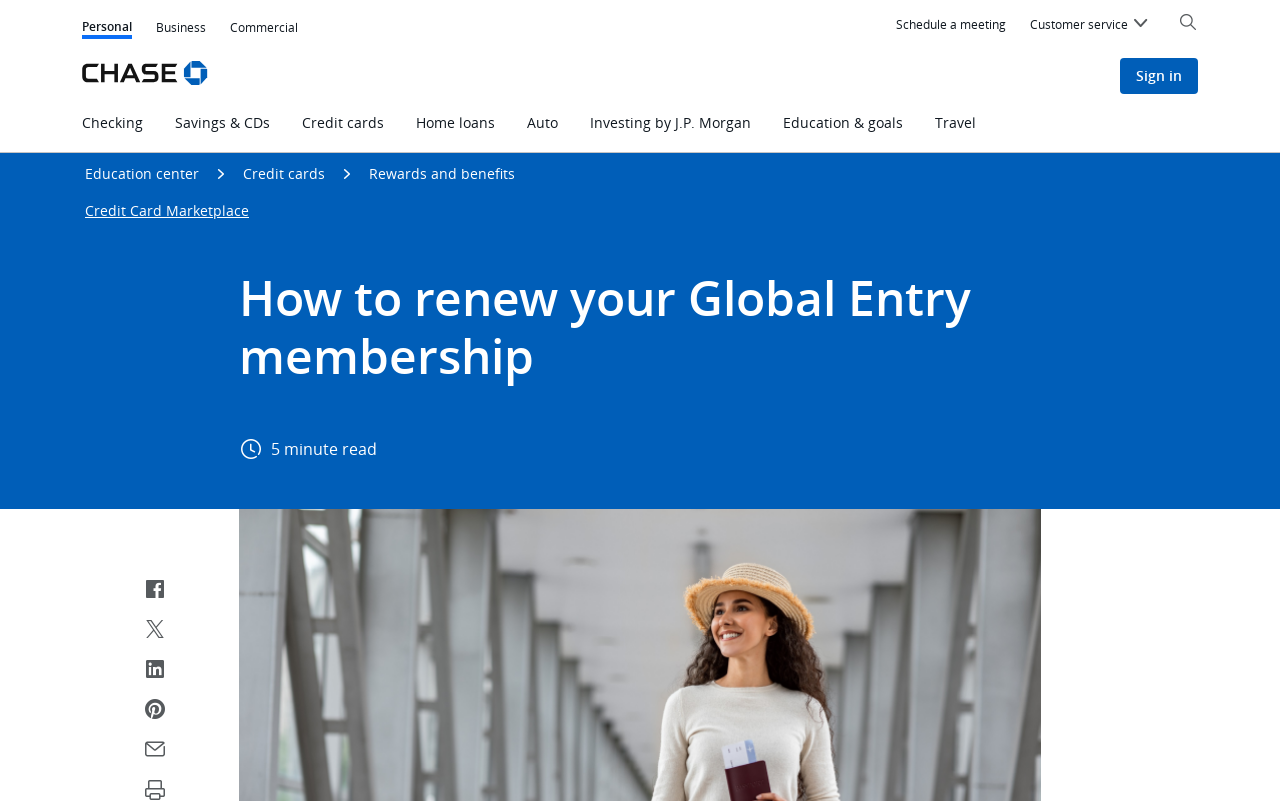Please determine the bounding box coordinates of the element to click on in order to accomplish the following task: "Learn about credit cards". Ensure the coordinates are four float numbers ranging from 0 to 1, i.e., [left, top, right, bottom].

[0.236, 0.138, 0.3, 0.173]